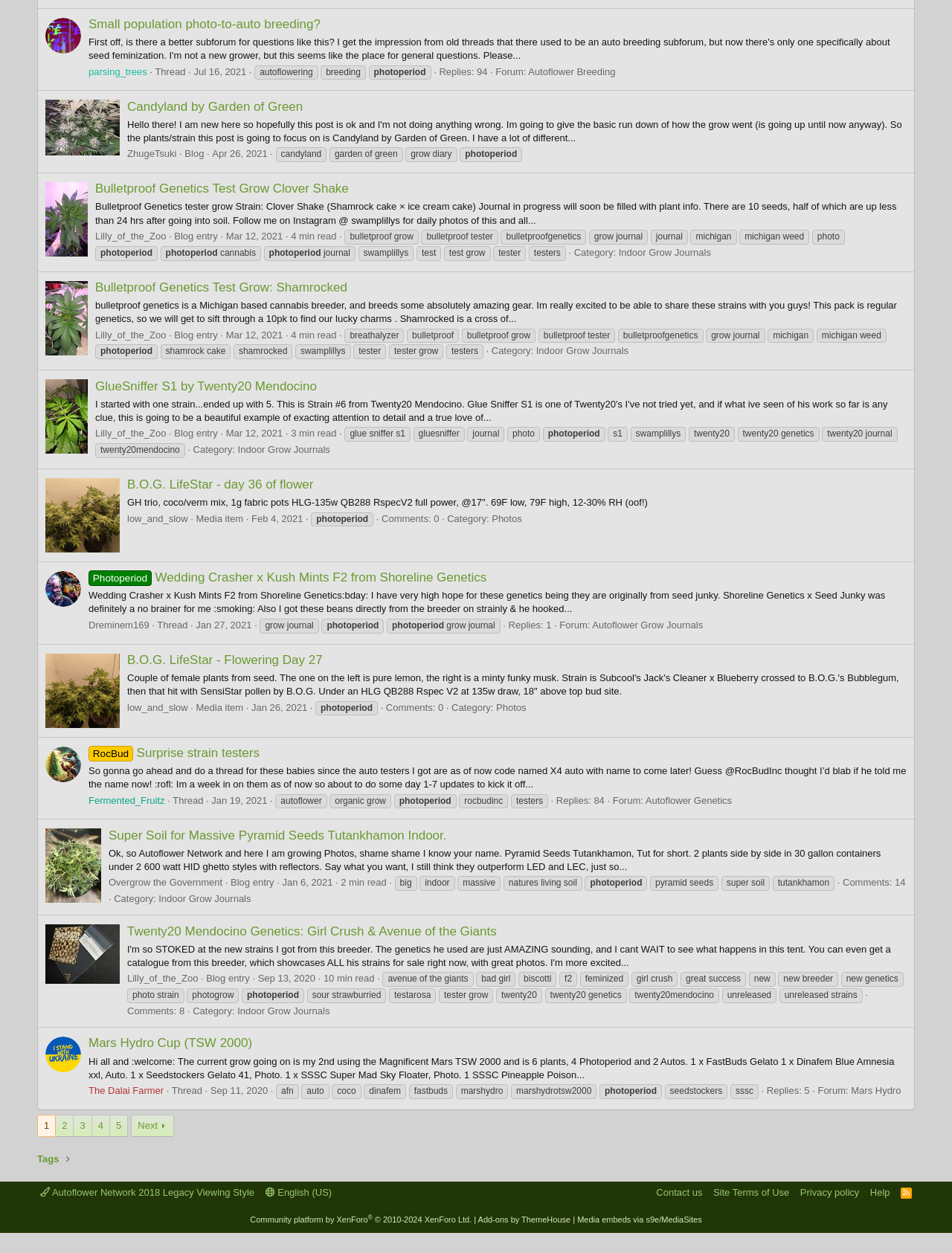How many replies are there in the first thread?
Based on the image, answer the question with a single word or brief phrase.

94